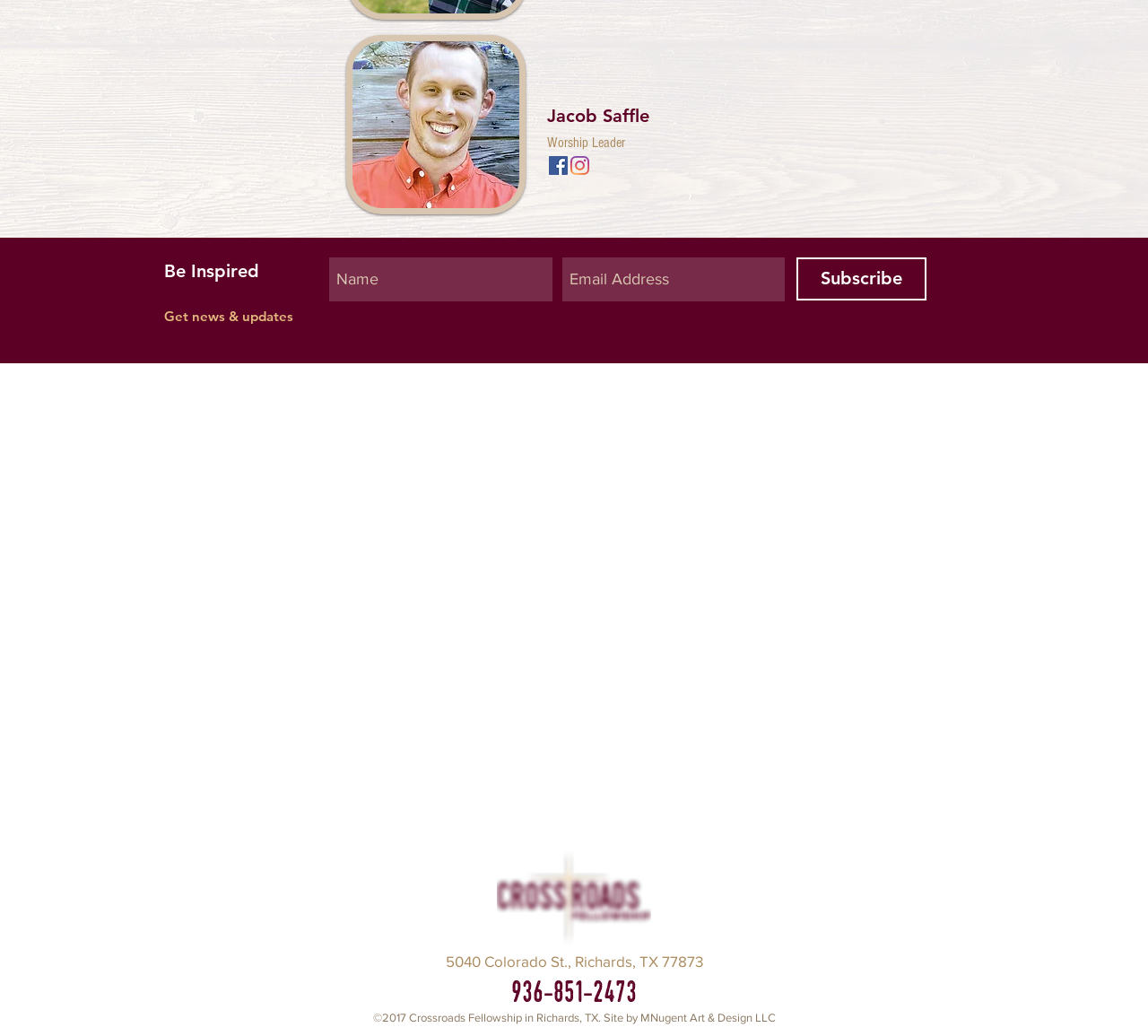Please identify the bounding box coordinates of the element on the webpage that should be clicked to follow this instruction: "View the location on Google Maps". The bounding box coordinates should be given as four float numbers between 0 and 1, formatted as [left, top, right, bottom].

[0.0, 0.399, 1.0, 0.82]